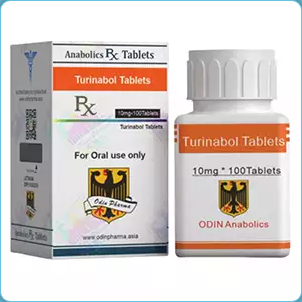Using the details from the image, please elaborate on the following question: How many tablets are in the box?

The number of tablets in the box can be determined by reading the information on the box, which states that it contains a total of 100 tablets.